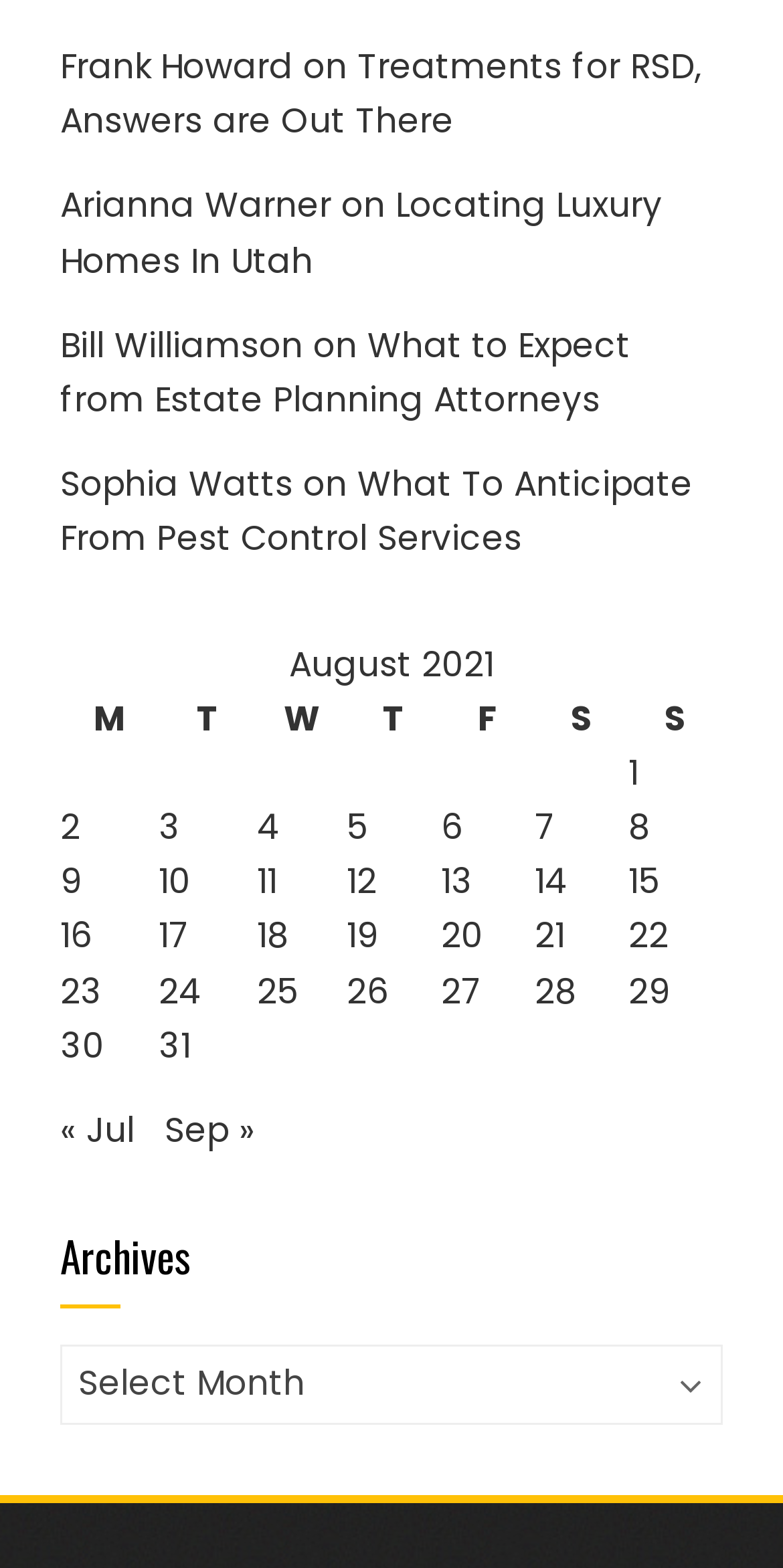What is the name of the first person listed?
Using the image as a reference, deliver a detailed and thorough answer to the question.

The first link on the webpage has the text 'Frank Howard', which suggests that it is the name of a person.